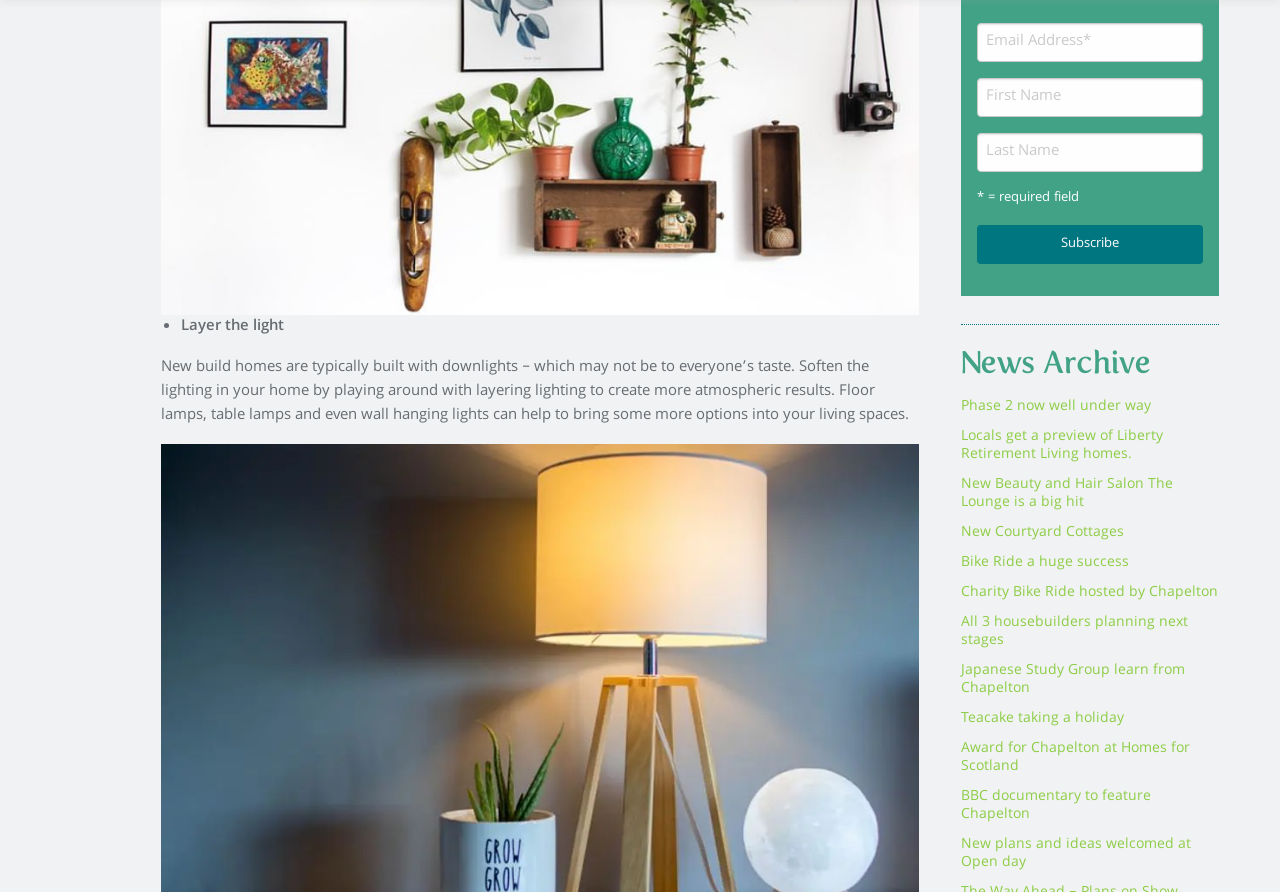What is the purpose of the text boxes?
Offer a detailed and exhaustive answer to the question.

The text boxes are located near the 'Subscribe' button, and there is a note '* = required field' nearby, which implies that the text boxes are for users to input their information to subscribe to something, likely a newsletter or updates.